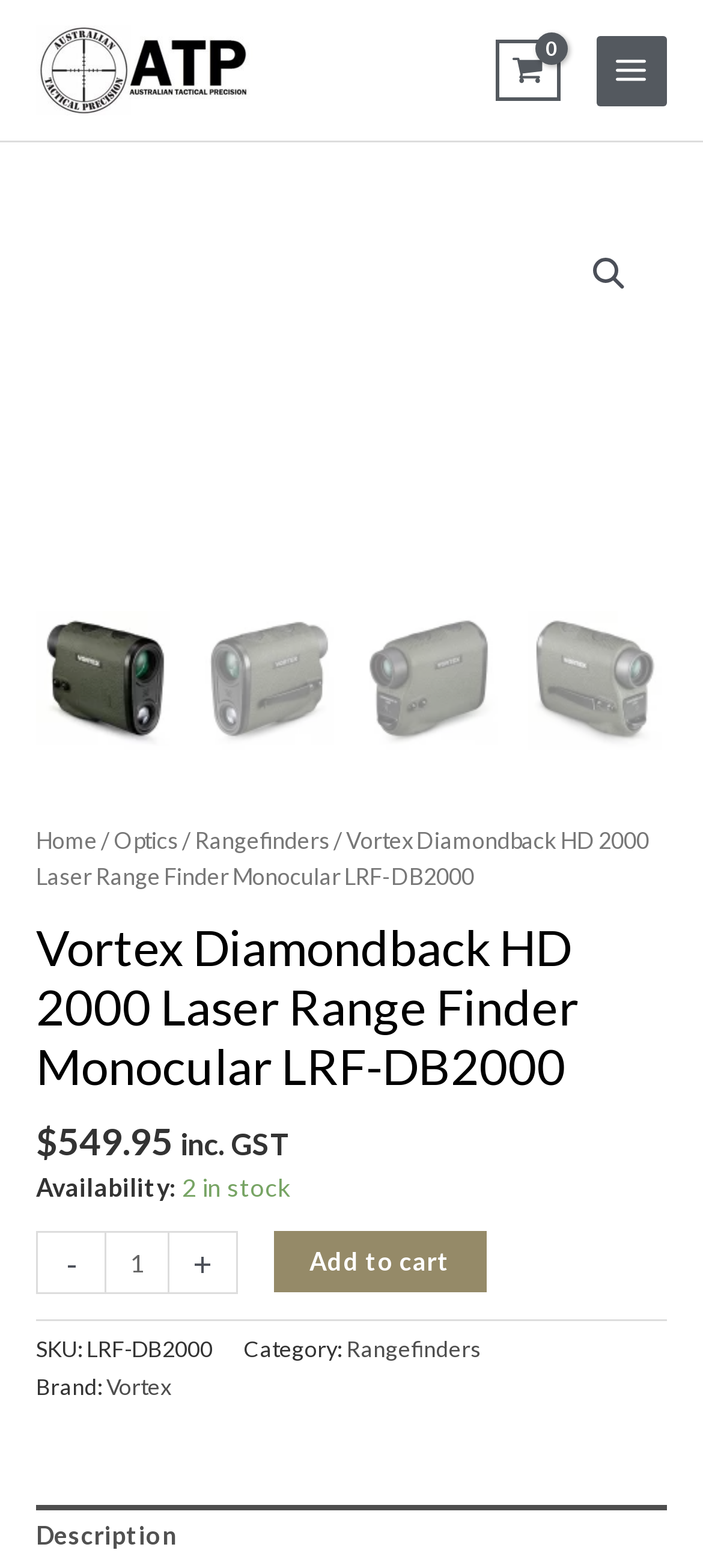Please identify the bounding box coordinates of the element's region that I should click in order to complete the following instruction: "View product description". The bounding box coordinates consist of four float numbers between 0 and 1, i.e., [left, top, right, bottom].

[0.051, 0.96, 0.949, 0.999]